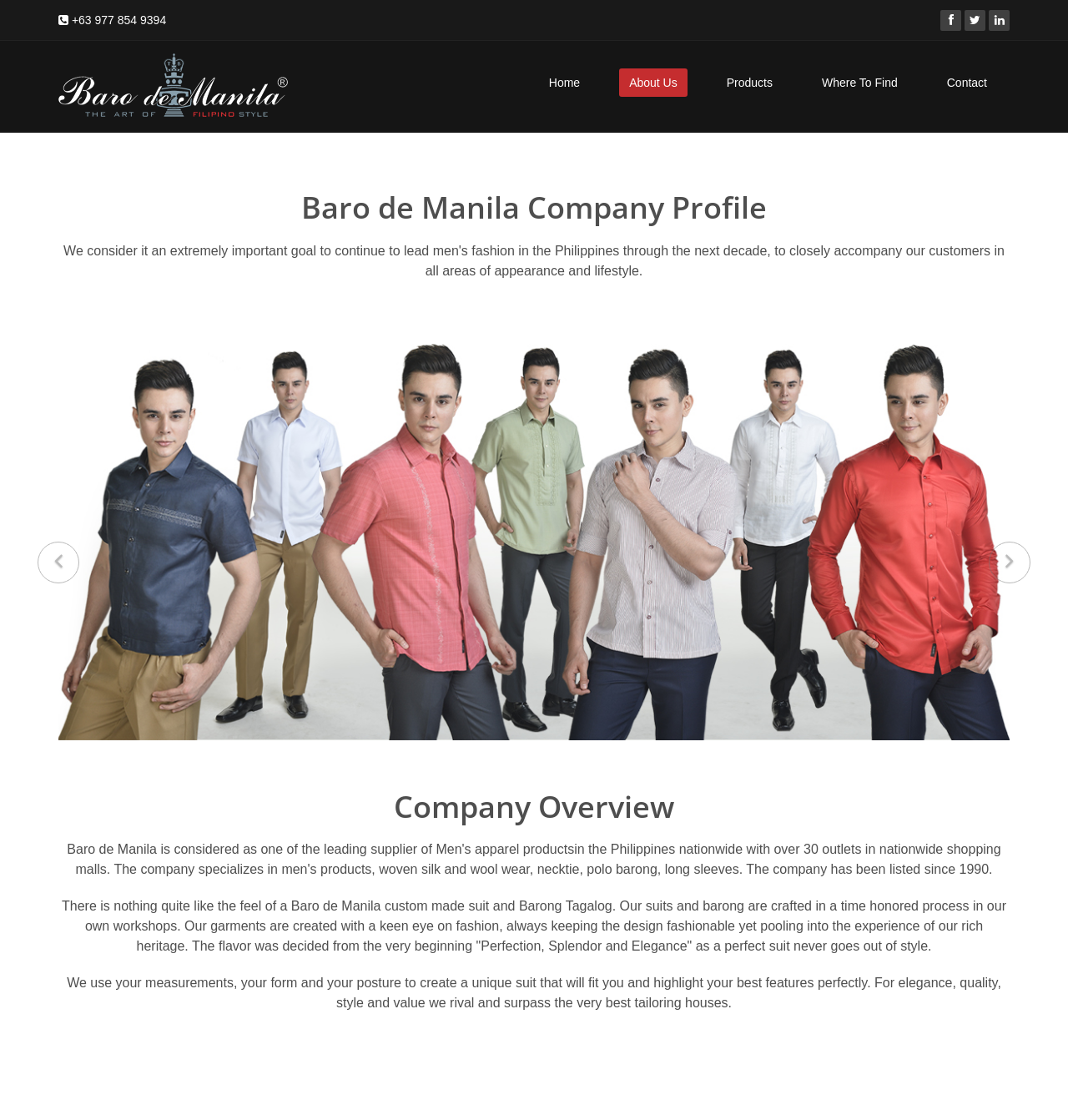What is the main product of Baro de Manila?
Please provide a comprehensive answer based on the visual information in the image.

According to the Company Overview section, Baro de Manila's main product is custom made suits and Barong Tagalog, which are crafted in their own workshops with a focus on fashion and heritage.